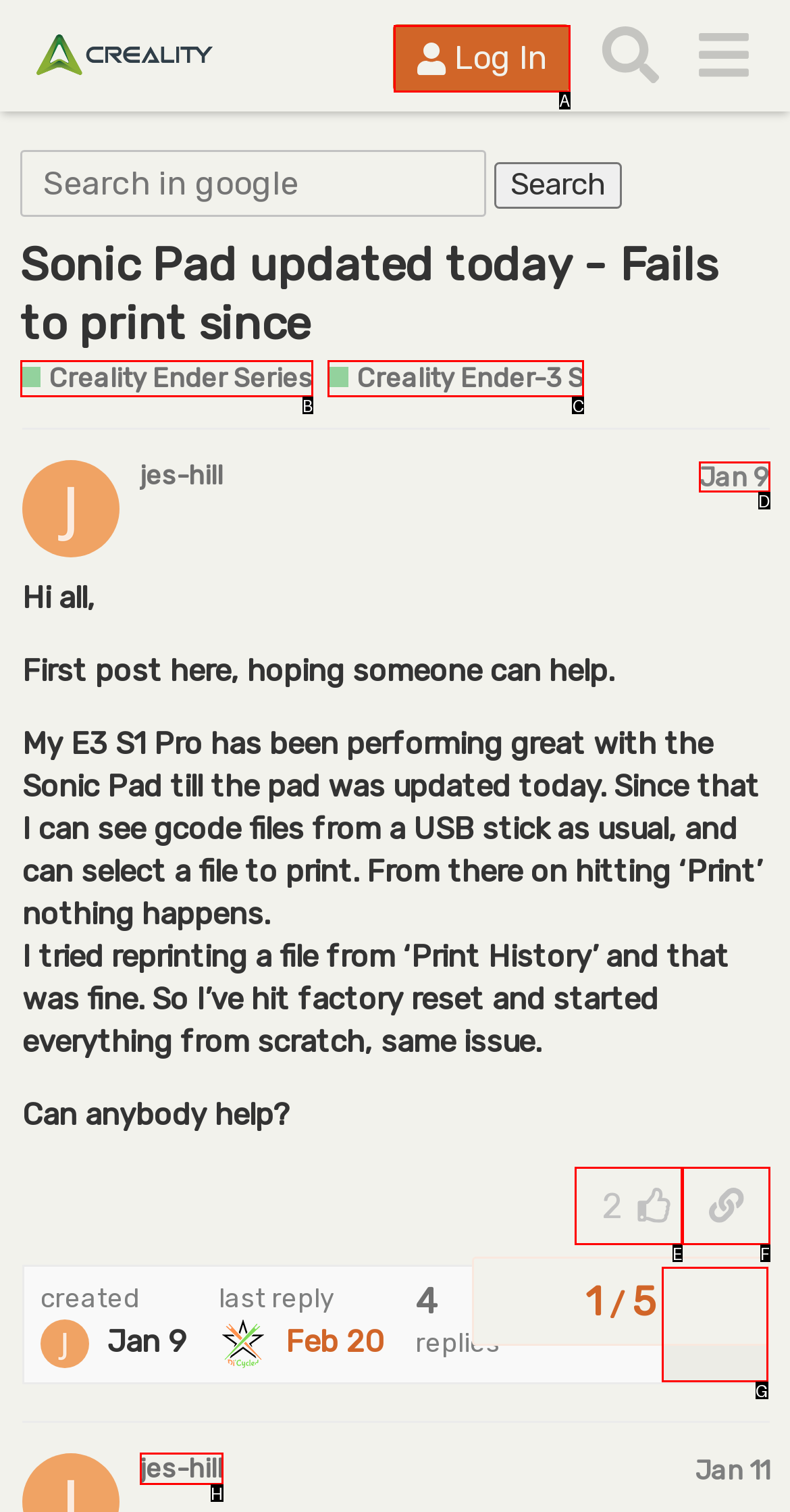Based on the element description: Creality Ender-3 S, choose the best matching option. Provide the letter of the option directly.

C